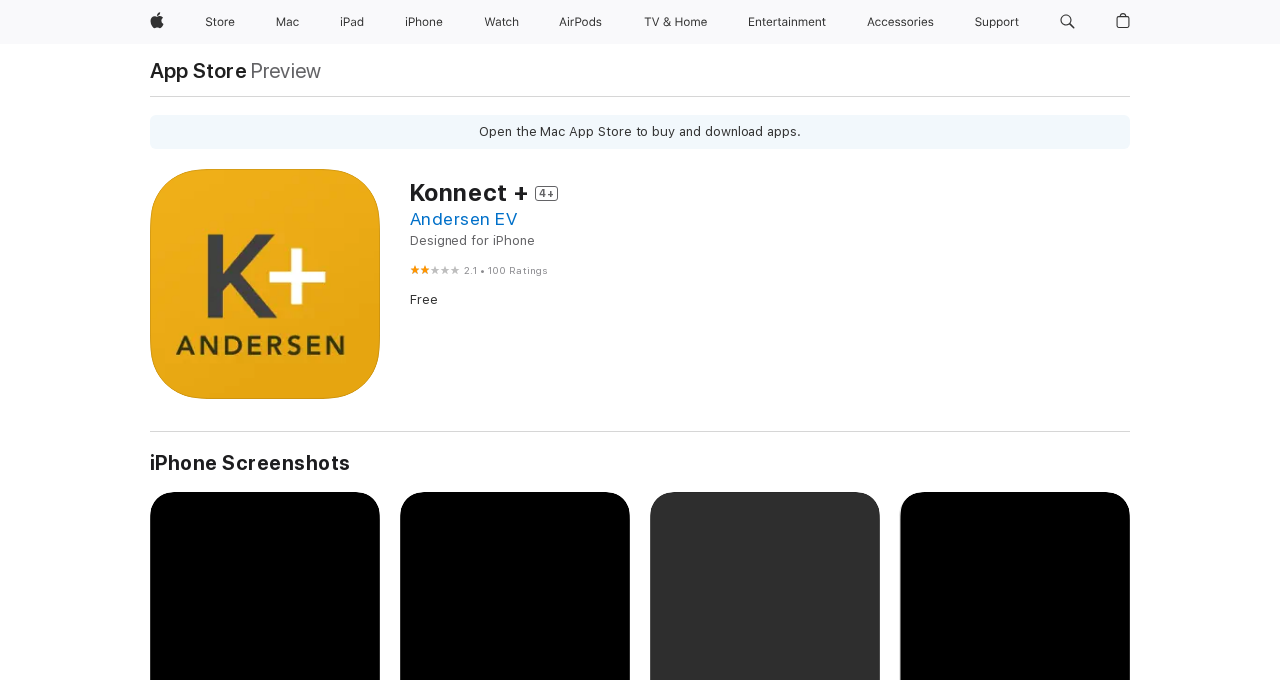Your task is to find and give the main heading text of the webpage.

Konnect + 4+